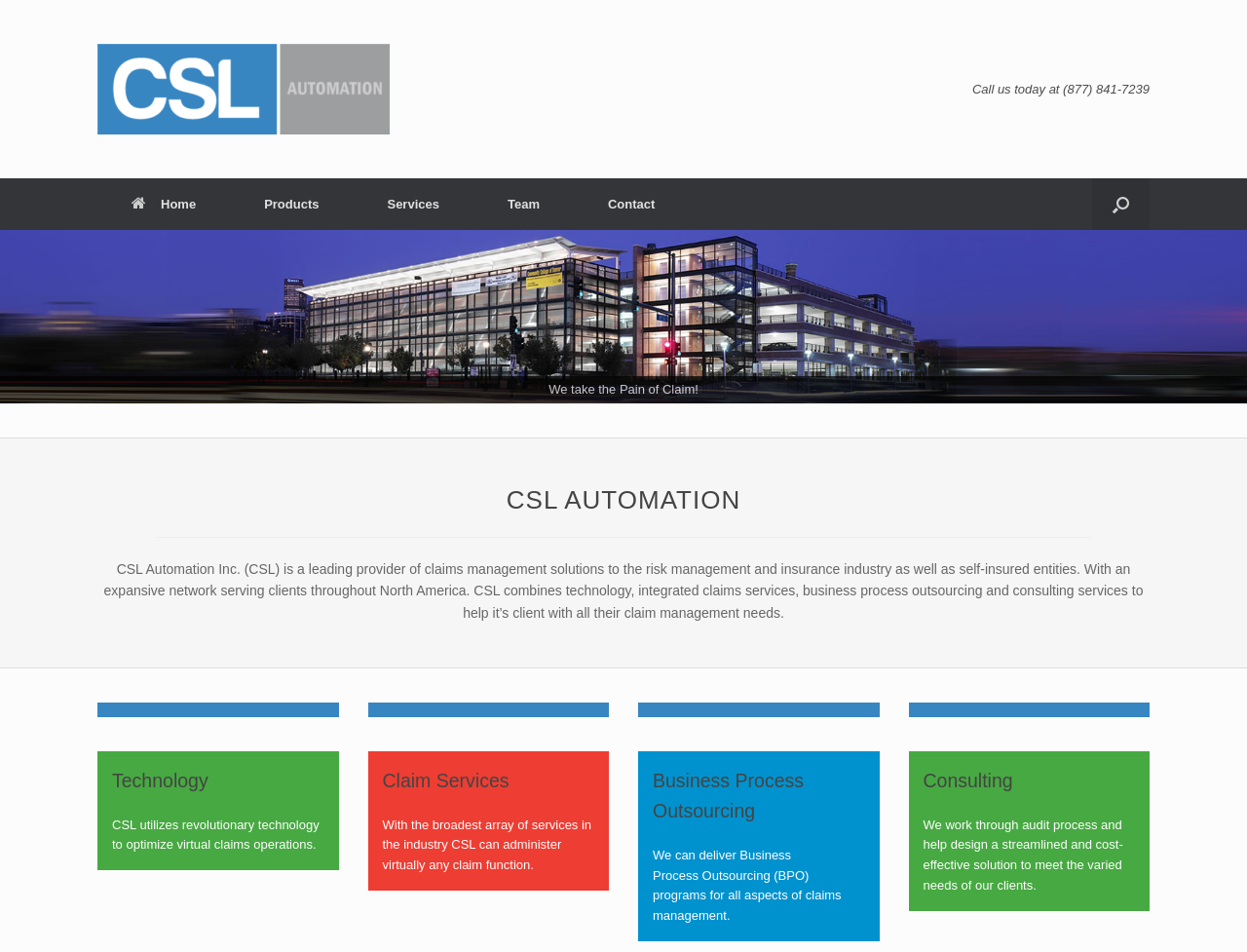Locate the bounding box coordinates of the area to click to fulfill this instruction: "Call the phone number". The bounding box should be presented as four float numbers between 0 and 1, in the order [left, top, right, bottom].

[0.78, 0.086, 0.922, 0.101]